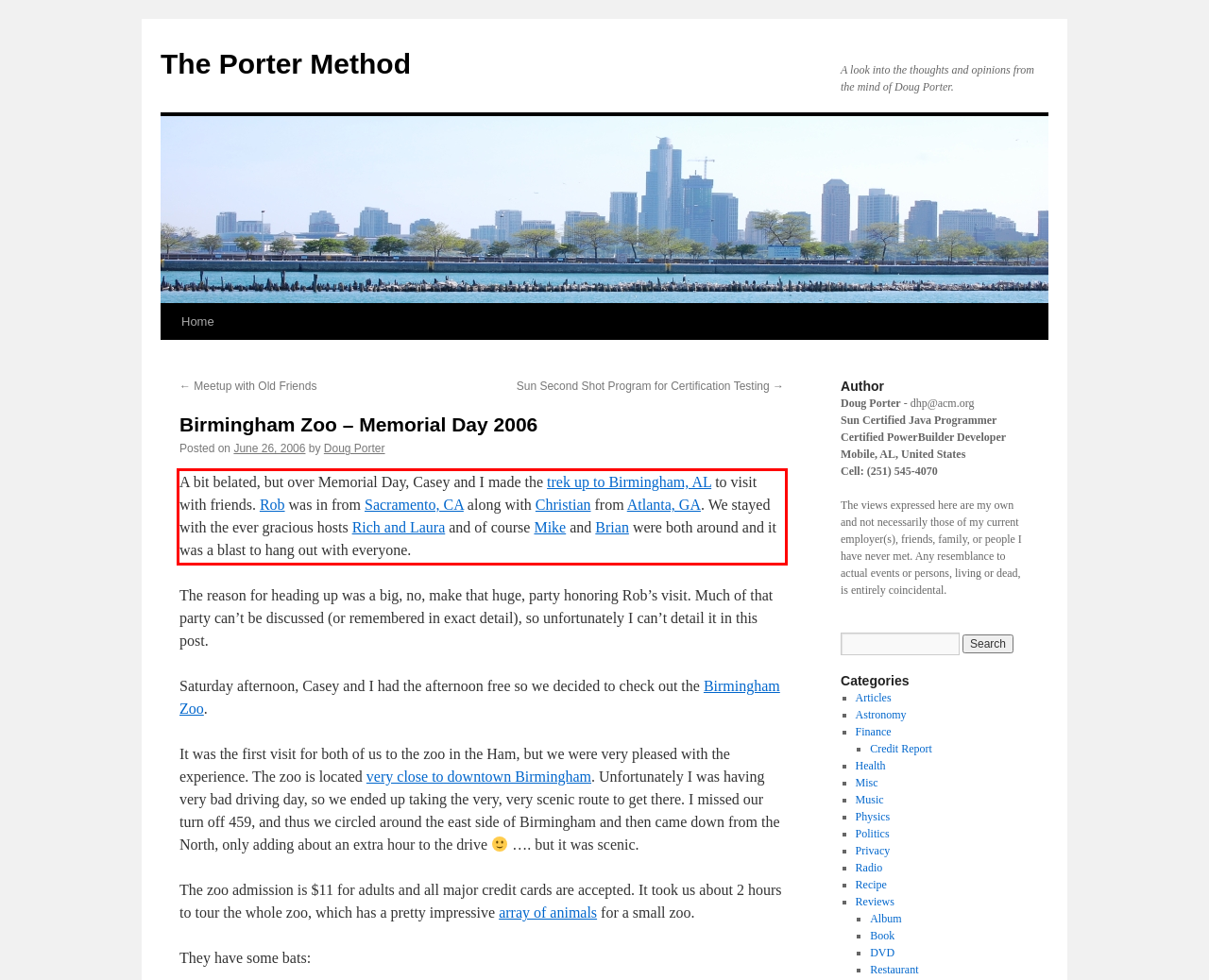Please extract the text content within the red bounding box on the webpage screenshot using OCR.

A bit belated, but over Memorial Day, Casey and I made the trek up to Birmingham, AL to visit with friends. Rob was in from Sacramento, CA along with Christian from Atlanta, GA. We stayed with the ever gracious hosts Rich and Laura and of course Mike and Brian were both around and it was a blast to hang out with everyone.